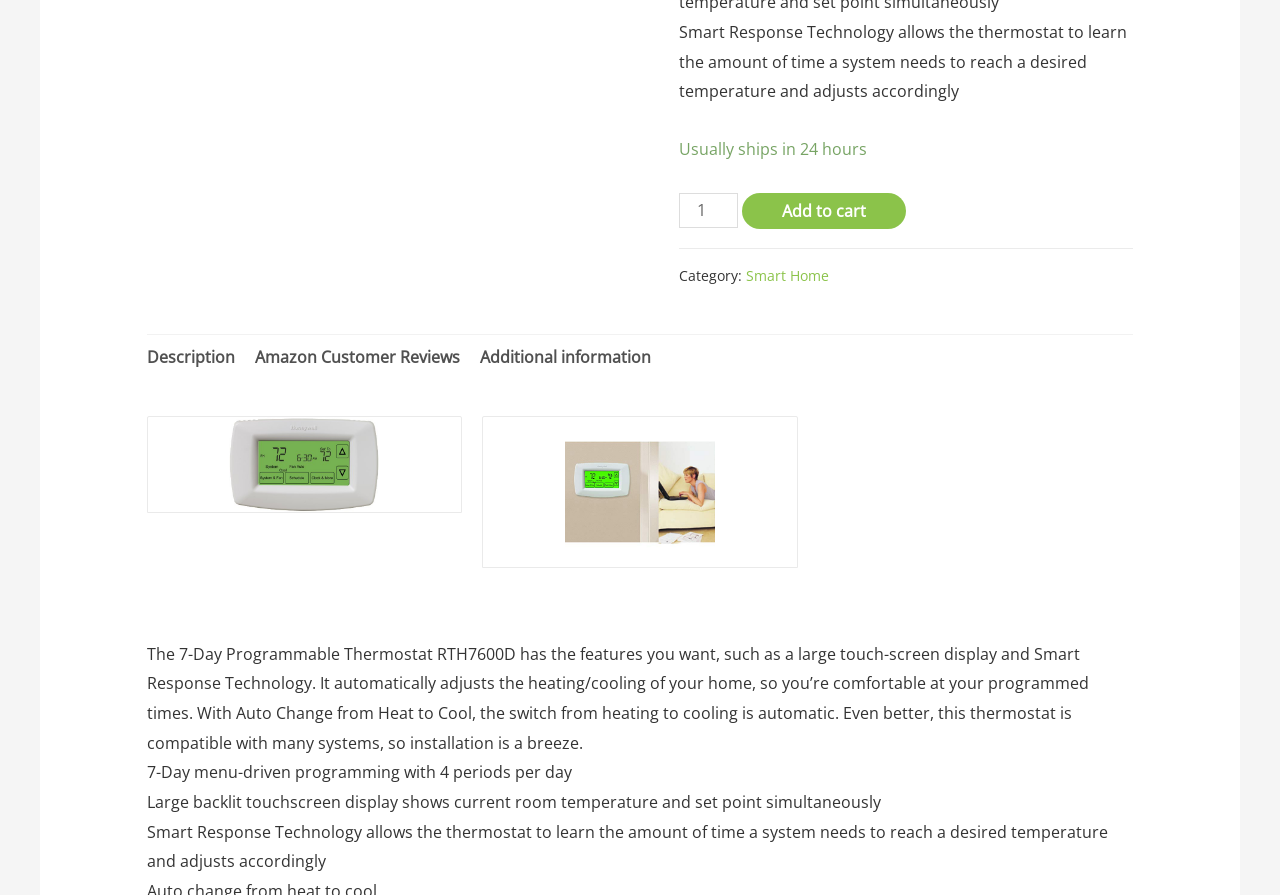Please provide the bounding box coordinates in the format (top-left x, top-left y, bottom-right x, bottom-right y). Remember, all values are floating point numbers between 0 and 1. What is the bounding box coordinate of the region described as: Amazon Customer Reviews

[0.199, 0.374, 0.359, 0.425]